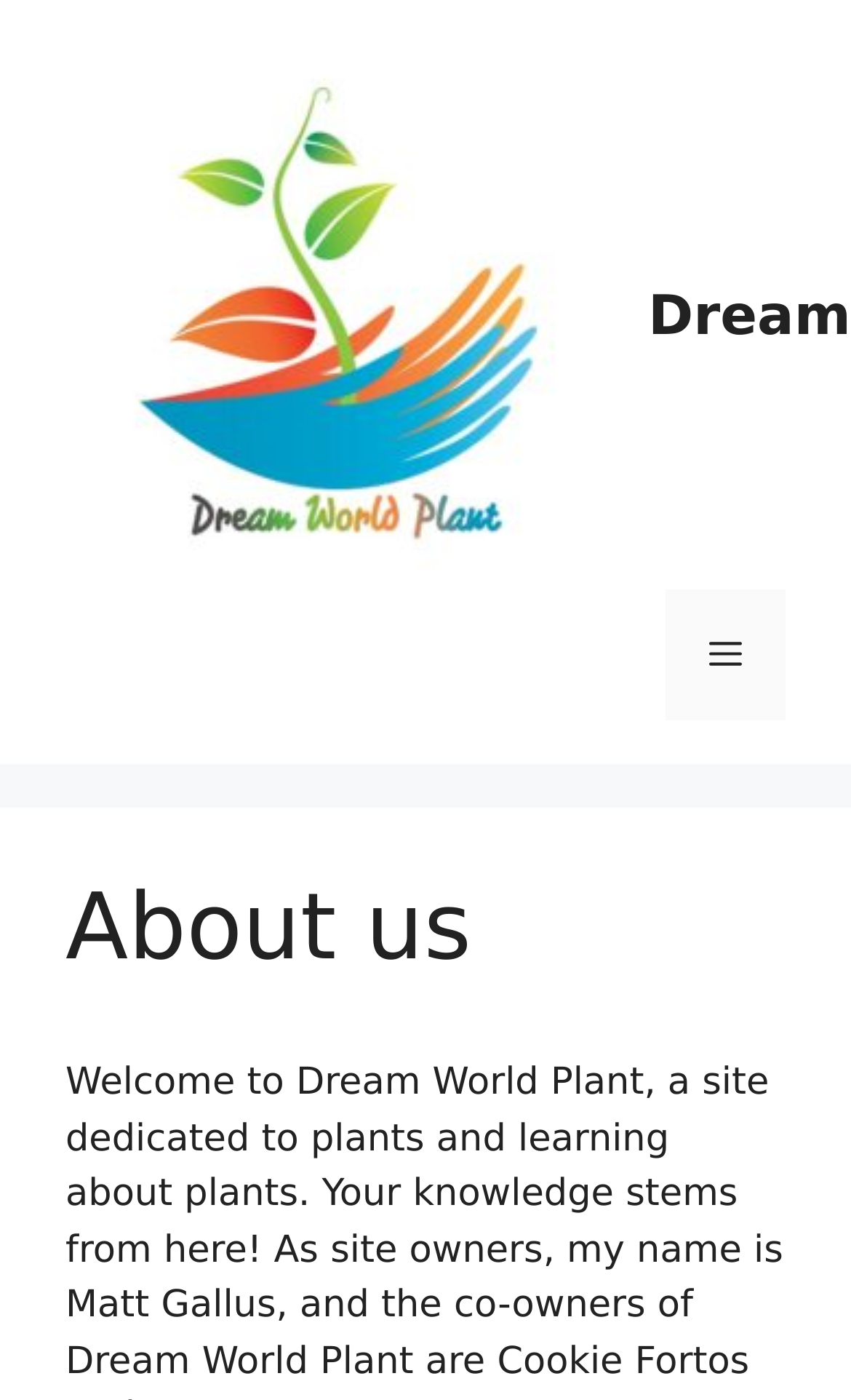What is the current page about?
Provide a one-word or short-phrase answer based on the image.

About us